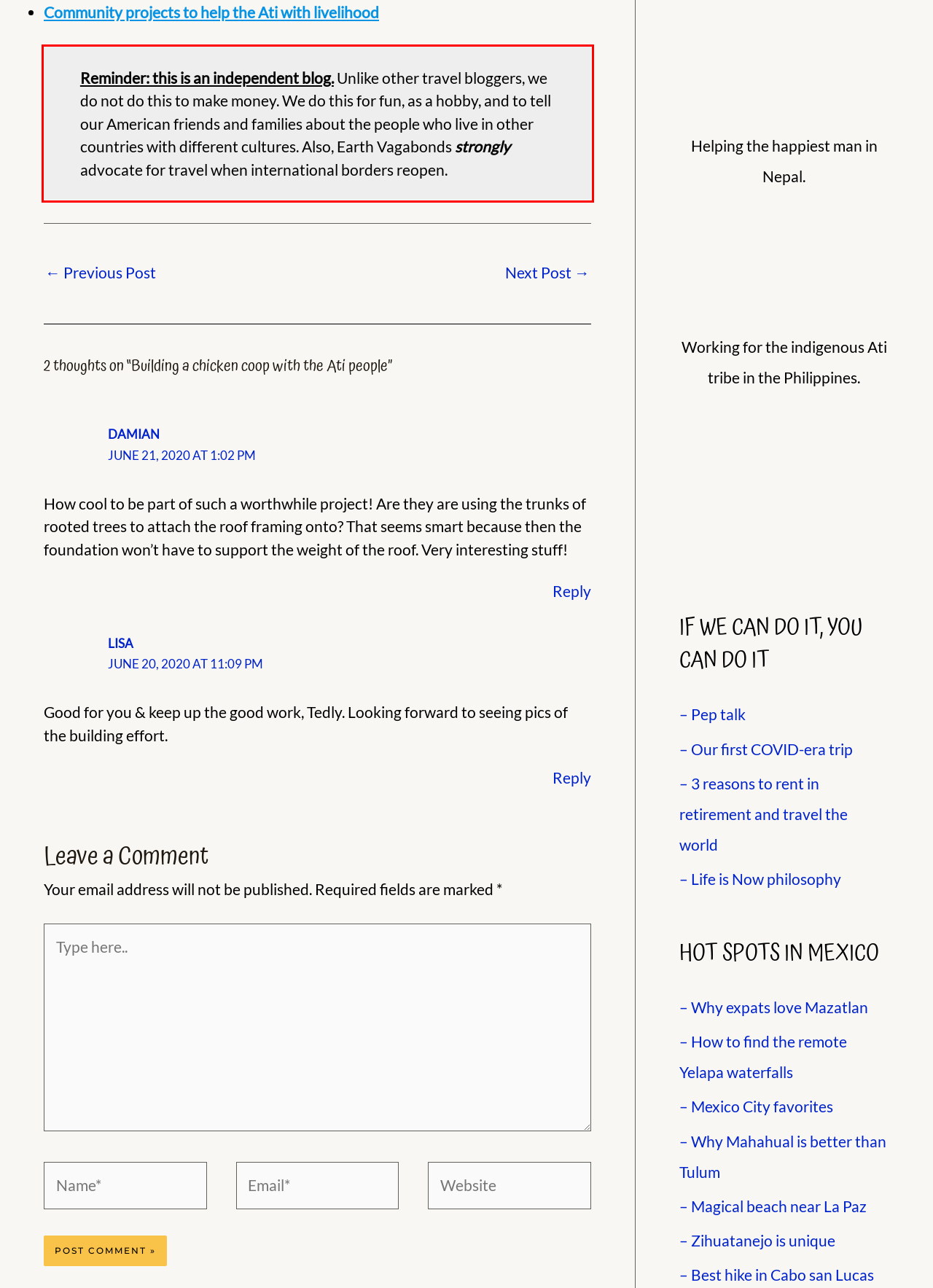Extract and provide the text found inside the red rectangle in the screenshot of the webpage.

Reminder: this is an independent blog. Unlike other travel bloggers, we do not do this to make money. We do this for fun, as a hobby, and to tell our American friends and families about the people who live in other countries with different cultures. Also, Earth Vagabonds strongly advocate for travel when international borders reopen.